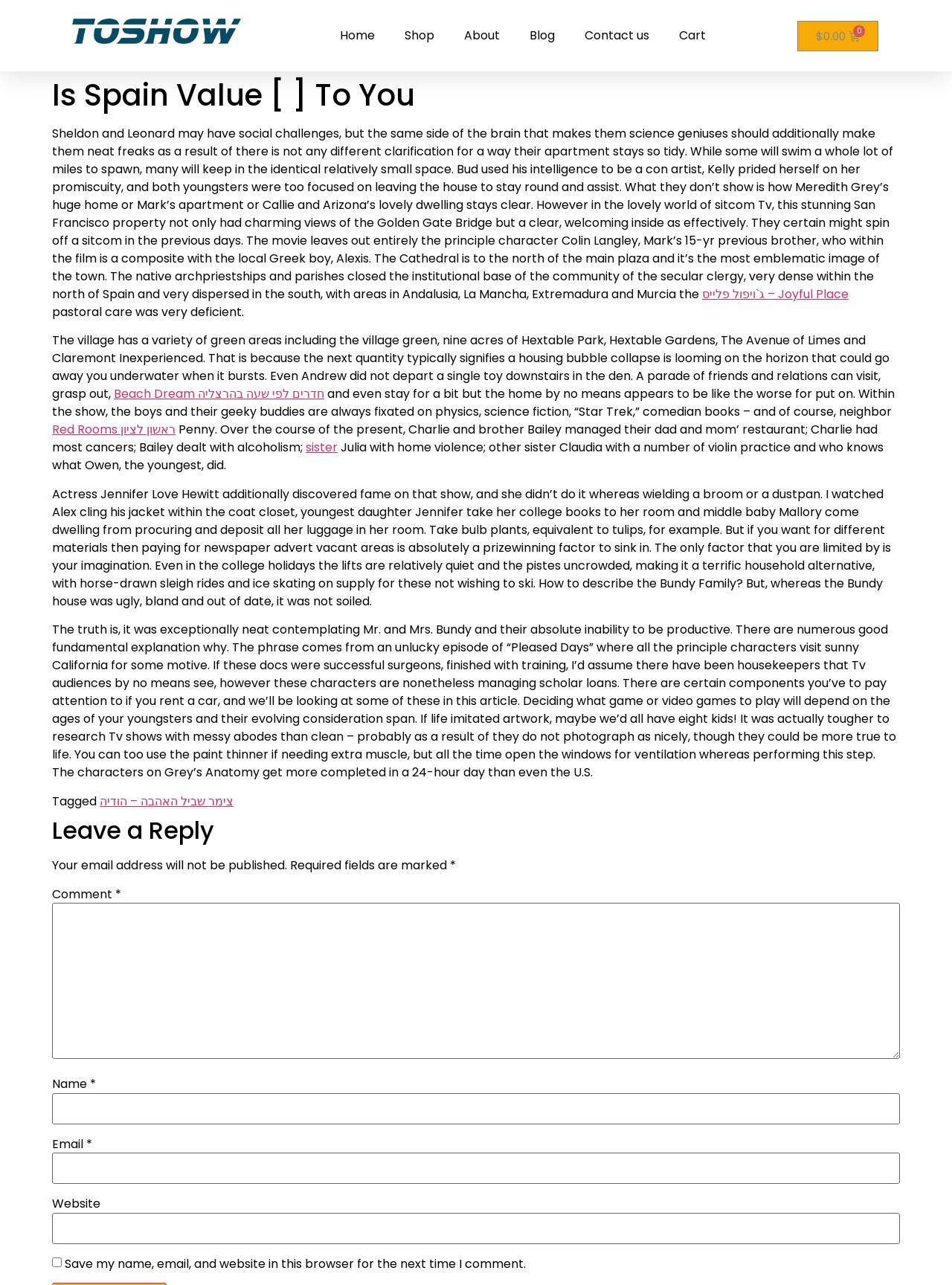Extract the text of the main heading from the webpage.

Is Spain Value [ ] To You